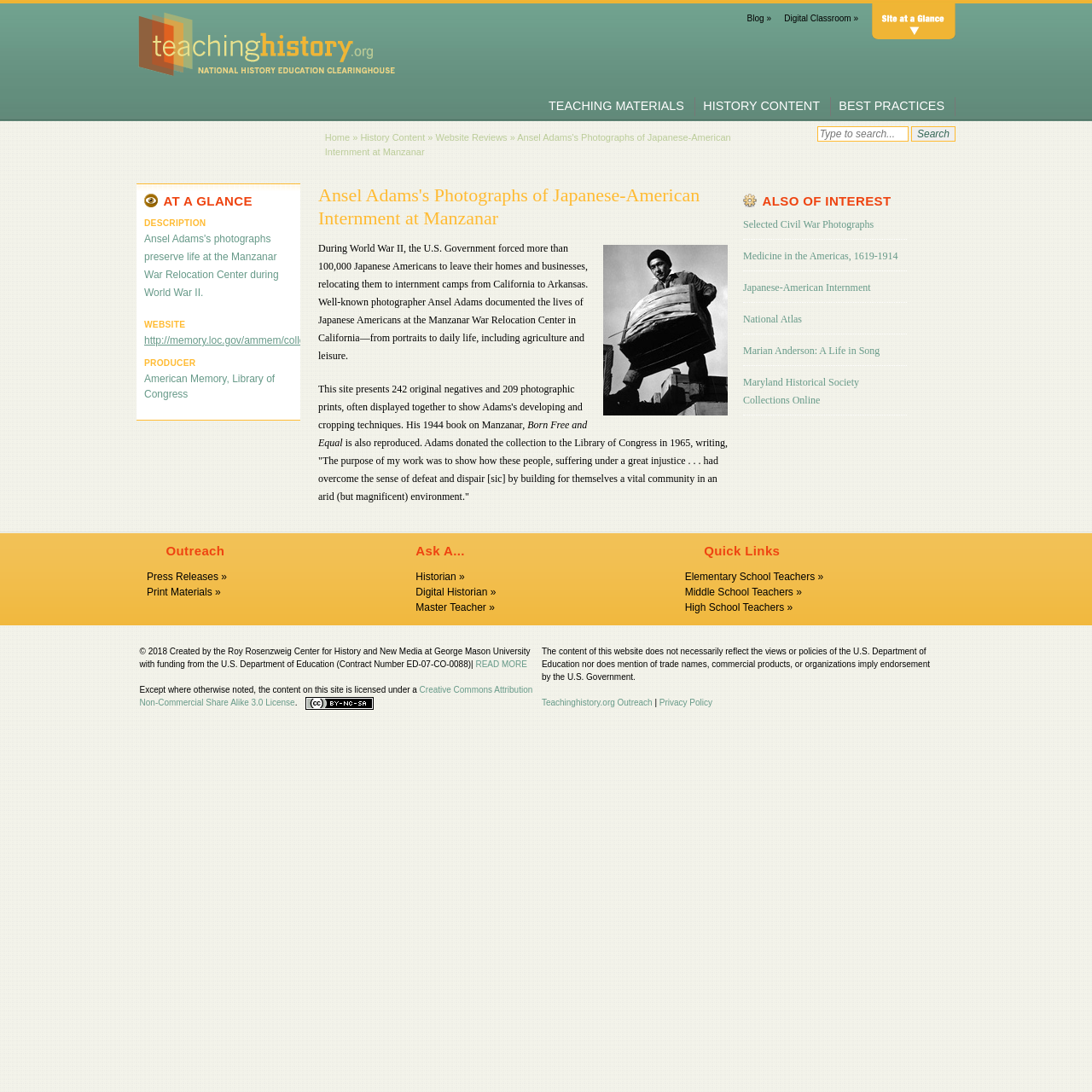Predict the bounding box of the UI element based on this description: "subscribe".

None